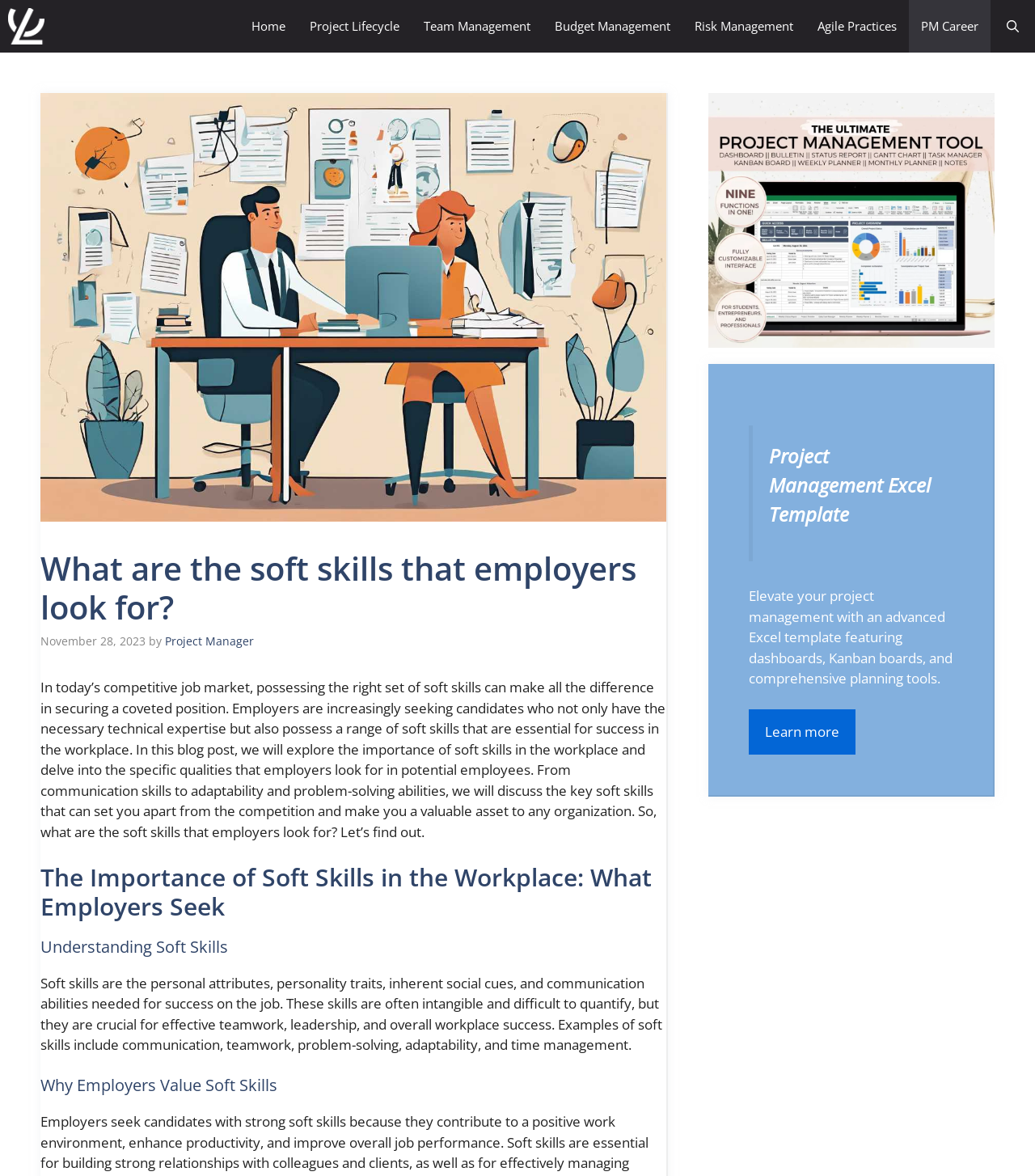Given the description: "Home", determine the bounding box coordinates of the UI element. The coordinates should be formatted as four float numbers between 0 and 1, [left, top, right, bottom].

[0.231, 0.0, 0.288, 0.045]